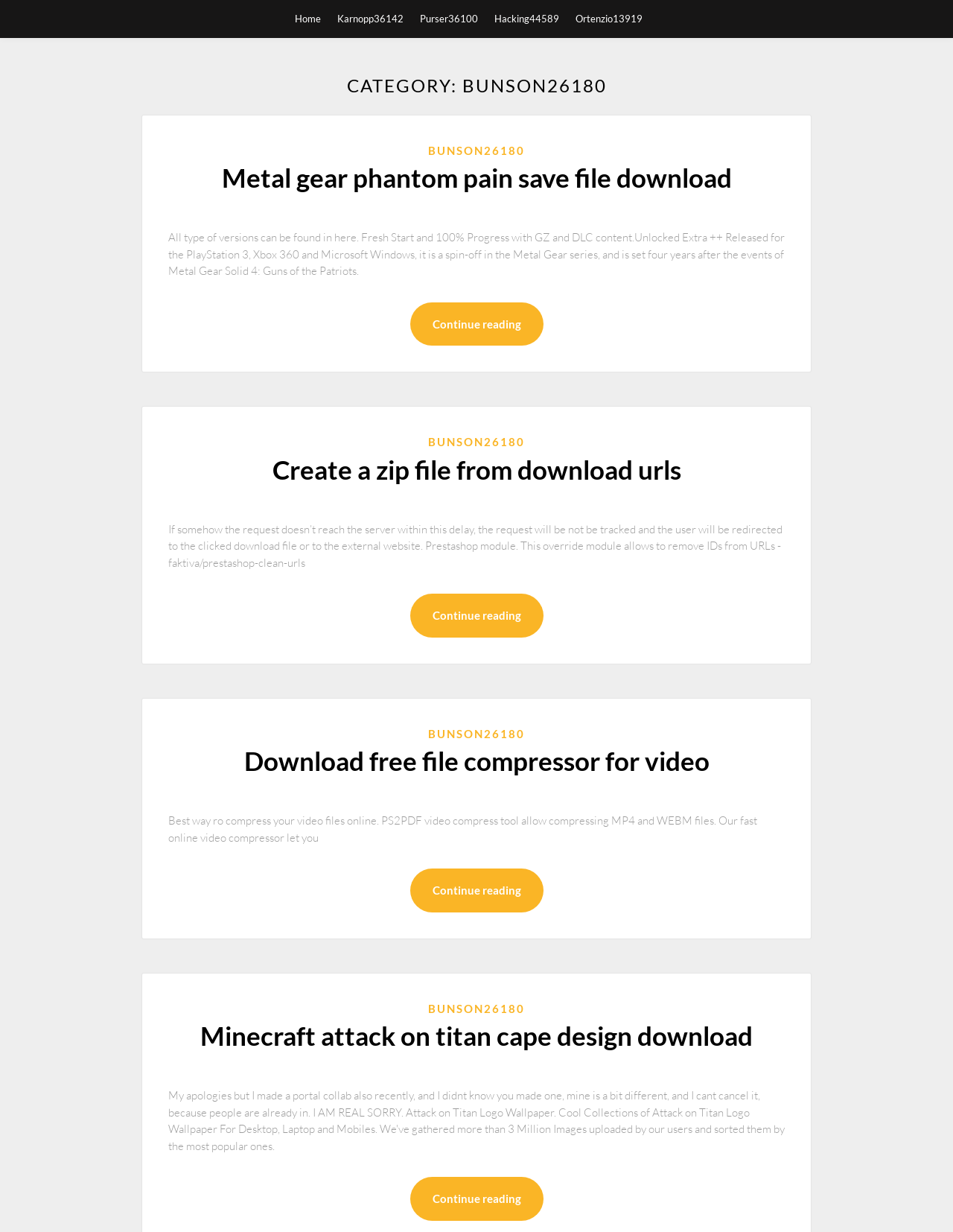Using the provided description: "Continue reading", find the bounding box coordinates of the corresponding UI element. The output should be four float numbers between 0 and 1, in the format [left, top, right, bottom].

[0.43, 0.705, 0.57, 0.74]